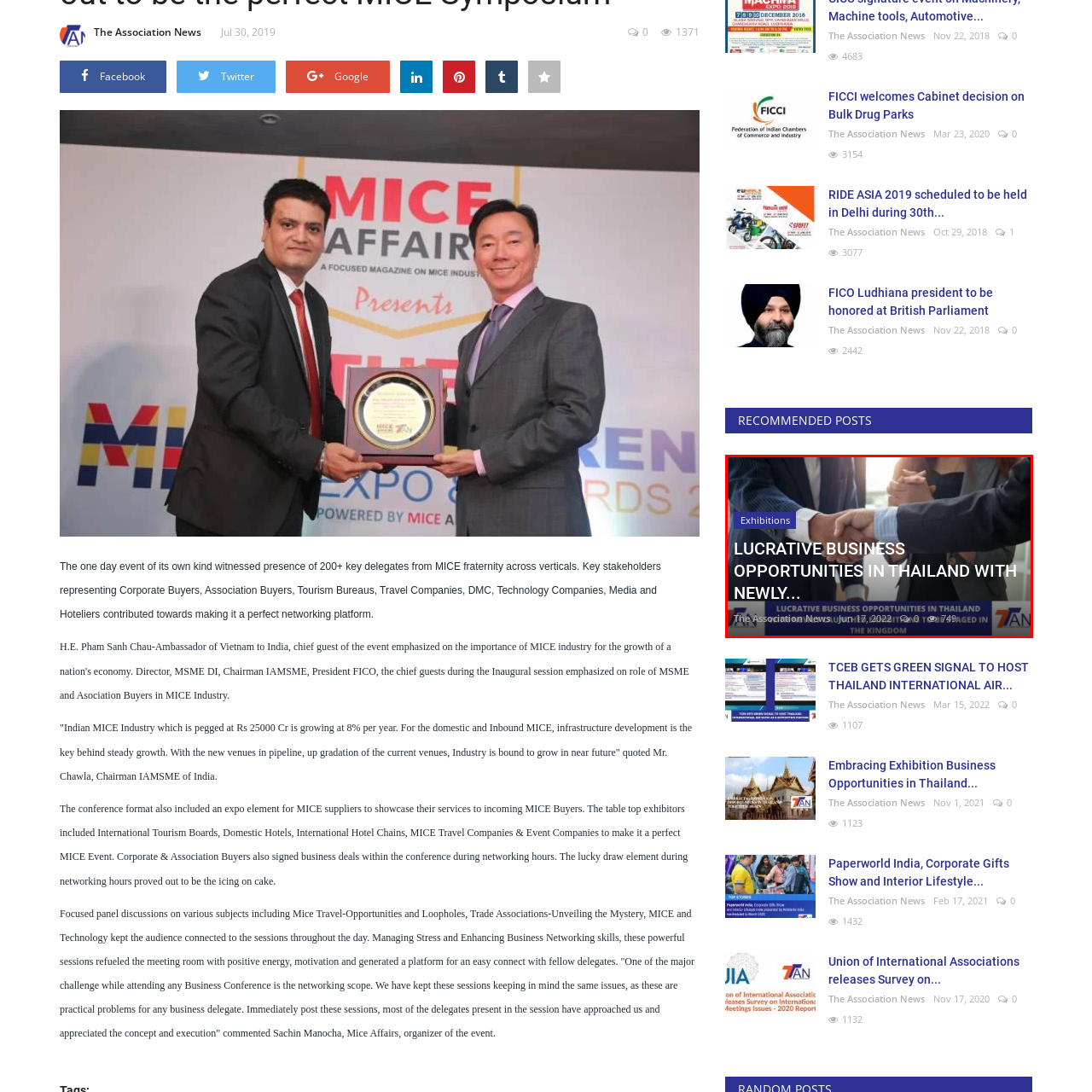Inspect the area marked by the red box and provide a short answer to the question: What is the purpose of the background branding?

Reinforcing publication's role